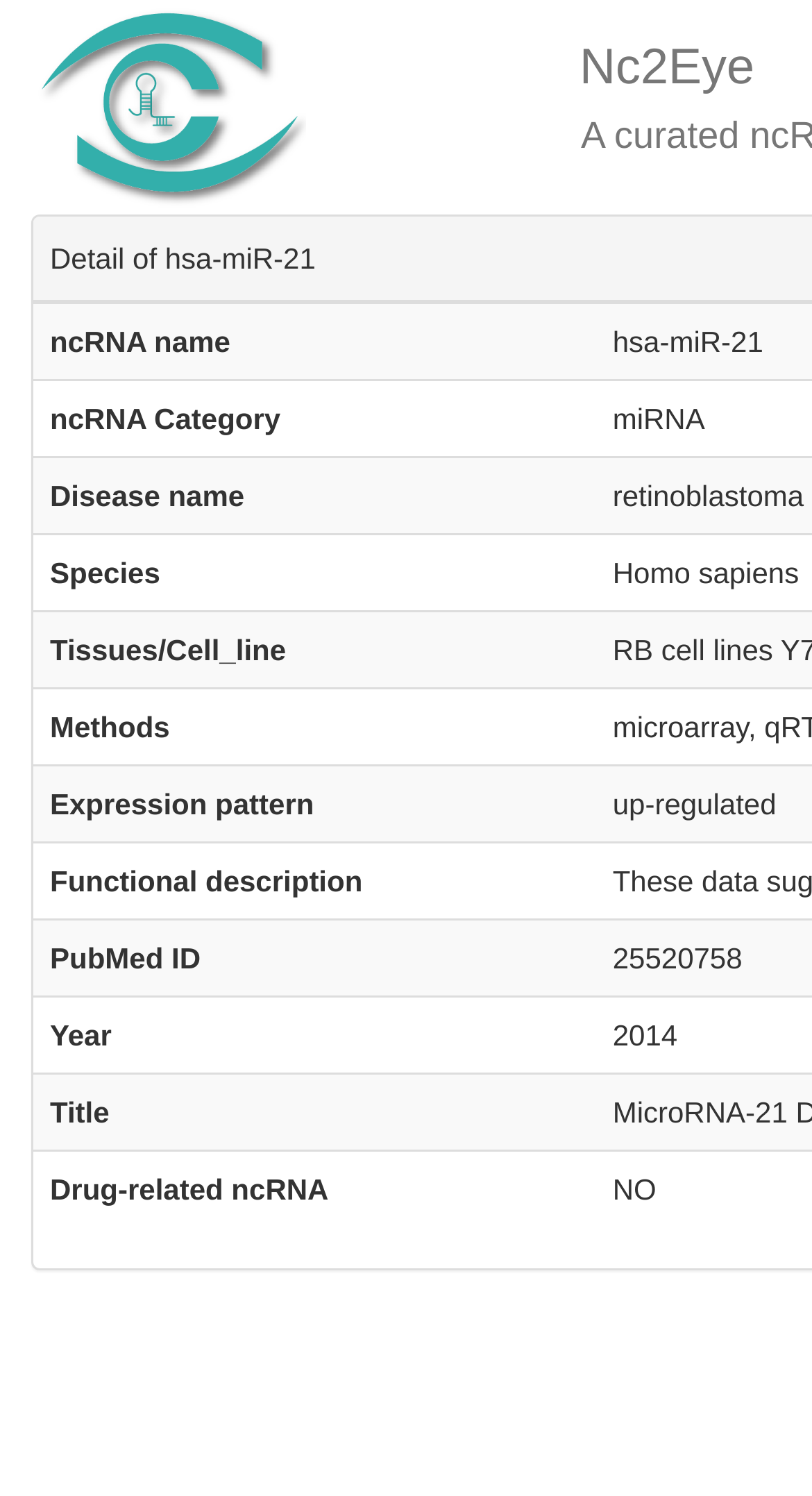How many grid cells are there?
From the screenshot, supply a one-word or short-phrase answer.

12